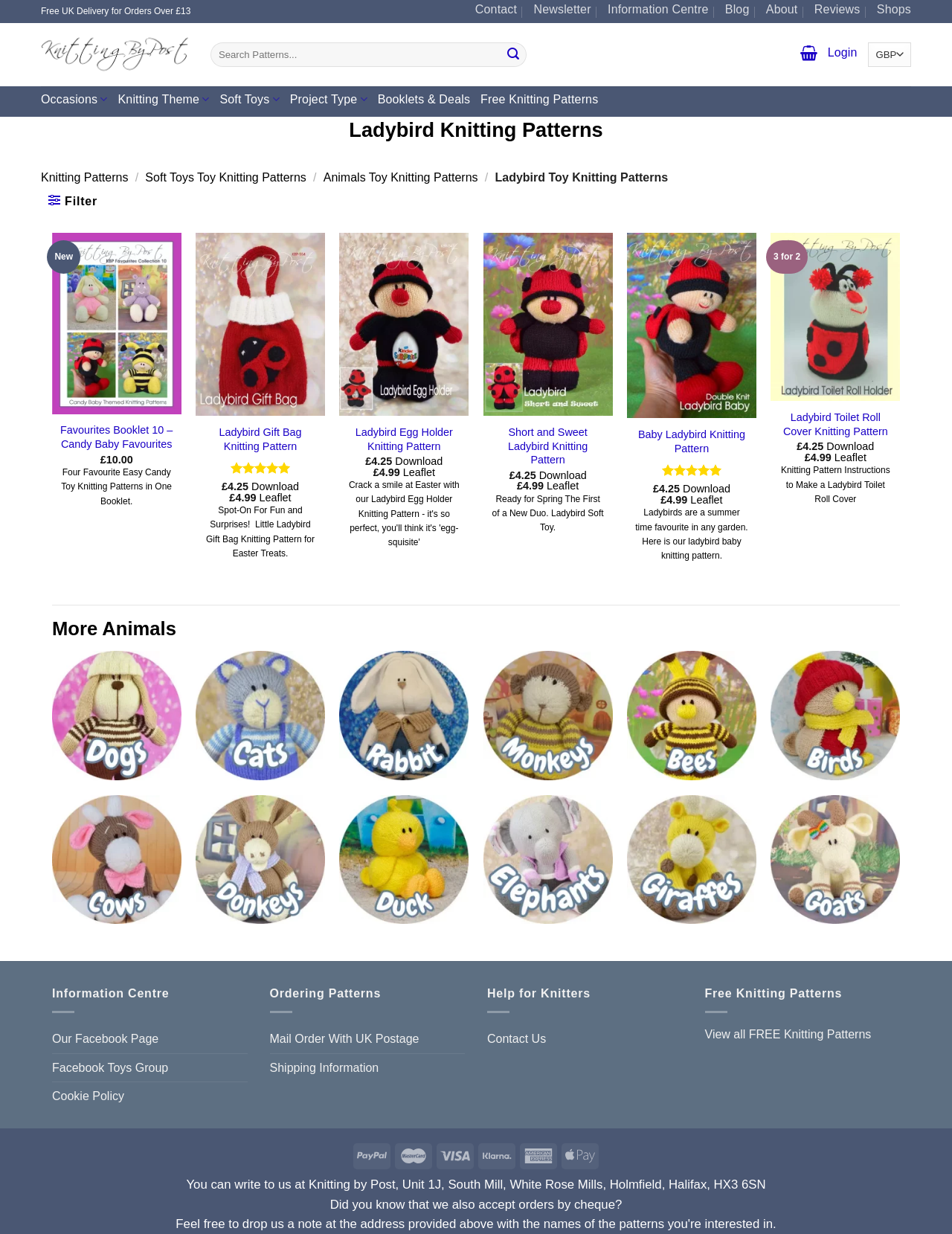Generate the title text from the webpage.

Ladybird Knitting Patterns